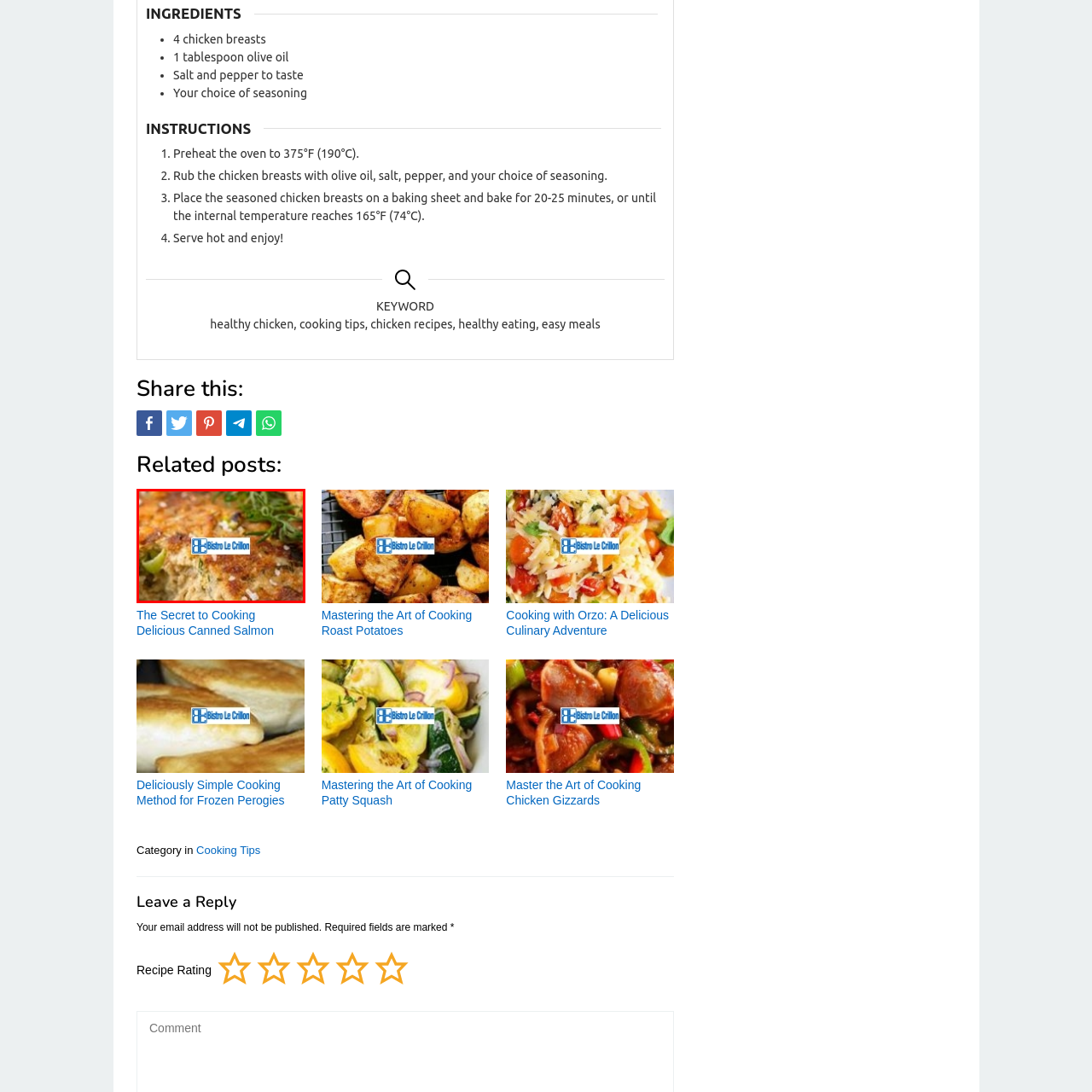Pay attention to the area highlighted by the red boundary and answer the question with a single word or short phrase: 
What is the color of the crust?

Golden-brown